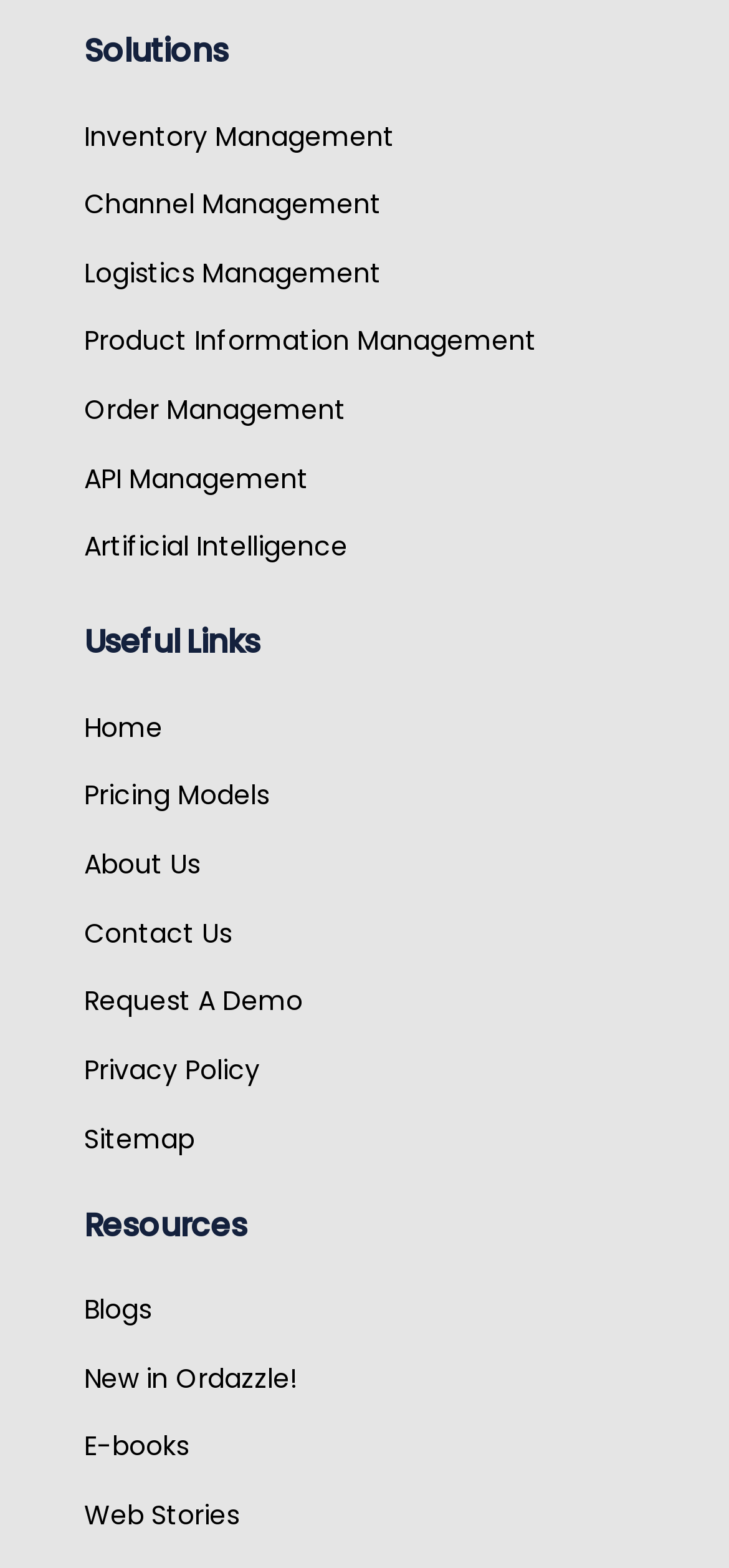What type of resources are available on the website? Refer to the image and provide a one-word or short phrase answer.

Blogs, E-books, Web Stories